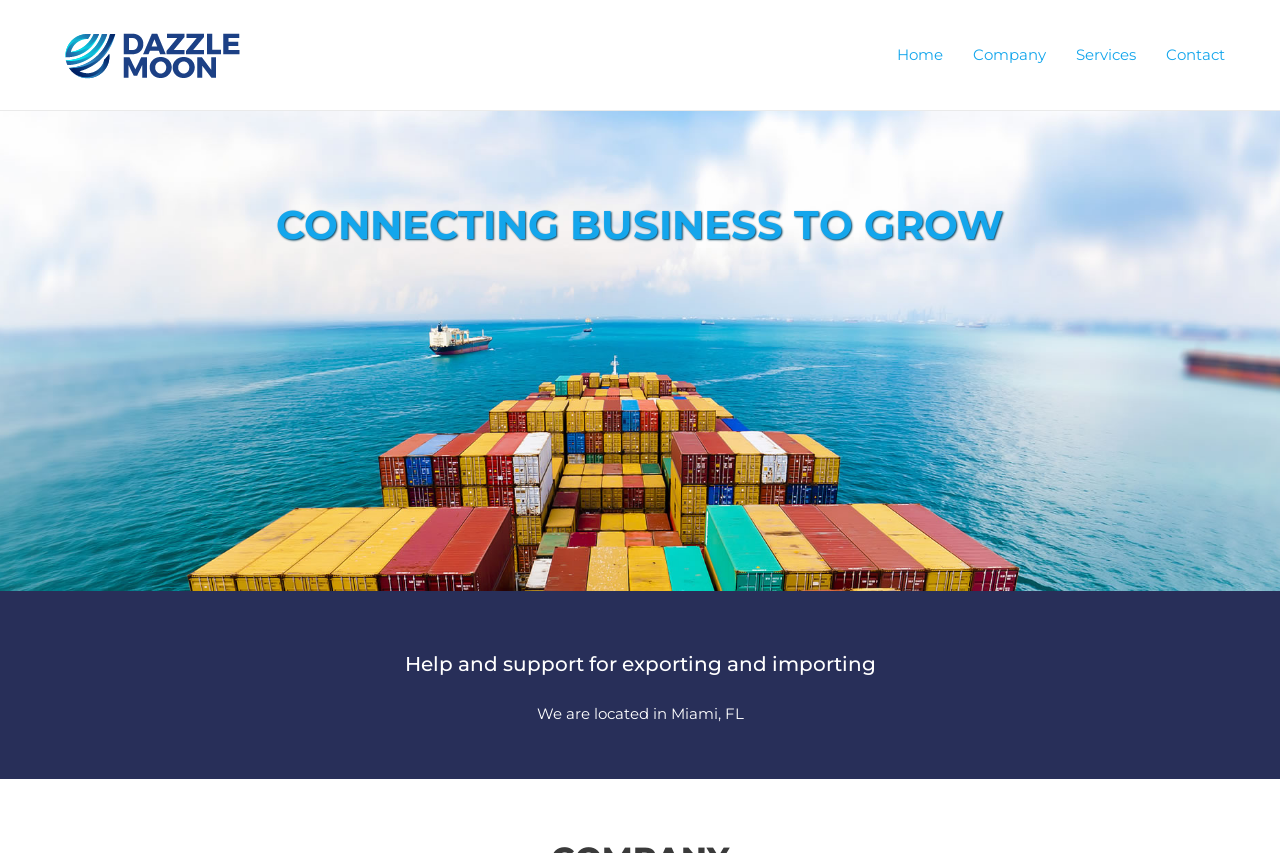What is the location of the company?
Look at the image and respond with a one-word or short-phrase answer.

Miami, FL